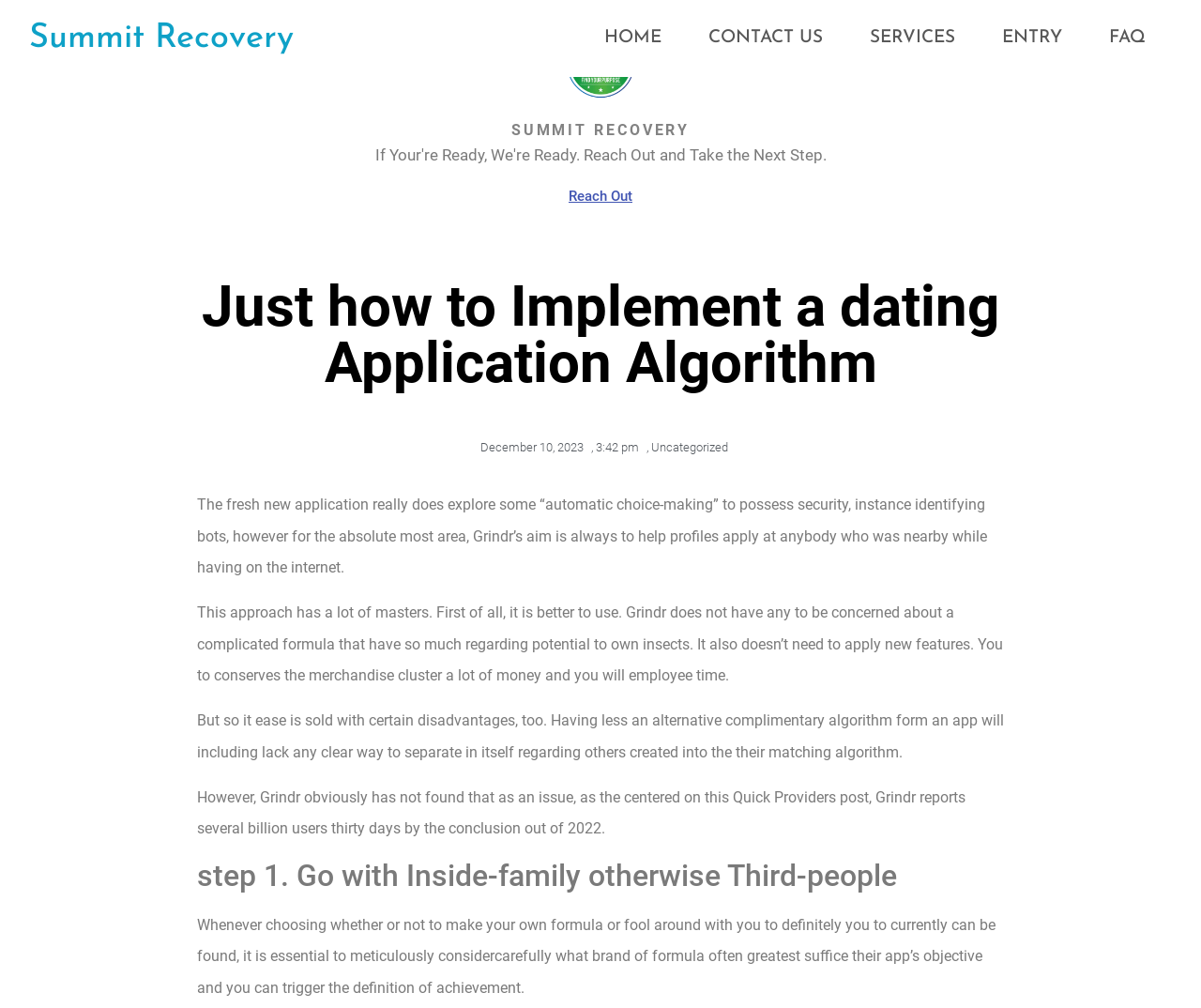Describe all visible elements and their arrangement on the webpage.

The webpage is about implementing a dating application algorithm, specifically discussing Grindr's approach. At the top, there is a header section with a logo and navigation links to "HOME", "CONTACT US", "SERVICES", "ENTRY", and "FAQ". Below the header, there is a large heading "SUMMIT RECOVERY" with a link and an image. 

On the left side, there is a smaller heading "Just how to Implement a dating Application Algorithm" followed by a series of paragraphs discussing Grindr's approach to security and its advantages and disadvantages. The text explains how Grindr's method is better to use and saves resources but lacks a clear way to differentiate itself from others.

On the right side, there are links to "Reach Out" and "December 10, 2023", along with a timestamp "3:42 pm" and a category label "Uncategorized". 

Further down, there is a heading "step 1. Go with Inside-family or Third-people" followed by another paragraph discussing the importance of choosing the right algorithm for an app's objective.